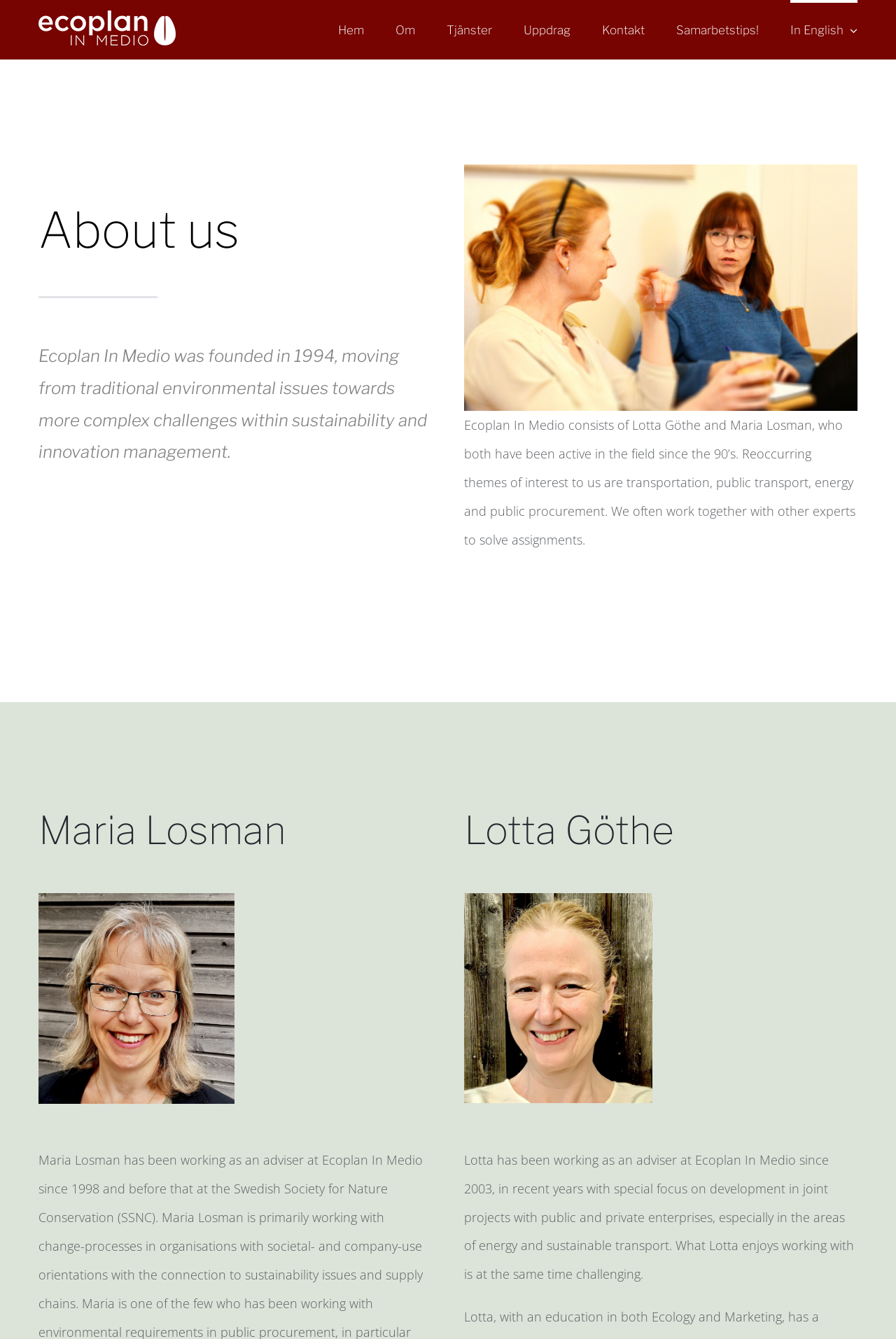Provide a thorough description of the webpage's content and layout.

The webpage is about Ecoplan In Medio, a company founded in 1994 that focuses on sustainability and innovation management. At the top left corner, there is a logo of Ecoplan In Medio, which is an image linked to the company's homepage. 

Below the logo, there is a navigation menu that spans across the top of the page, containing links to different sections of the website, including "Hem", "Om", "Tjänster", "Uppdrag", "Kontakt", "Samarbetstips!", and "In English". 

On the left side of the page, there is a heading that reads "About us", followed by a paragraph describing the company's history and focus. Below this, there is another heading that lists the names of the company's founders, Lotta Göthe and Maria Losman. 

To the right of the "About us" section, there is an image, and below it, a block of text that describes the company's areas of interest and expertise. 

Further down the page, there are two columns, one on the left and one on the right. The left column contains a heading with Maria Losman's name, followed by an image. The right column contains a heading with Lotta Göthe's name, followed by an image and a block of text that describes her work experience and areas of focus. 

At the bottom right corner of the page, there is a link to return to the top of the page.